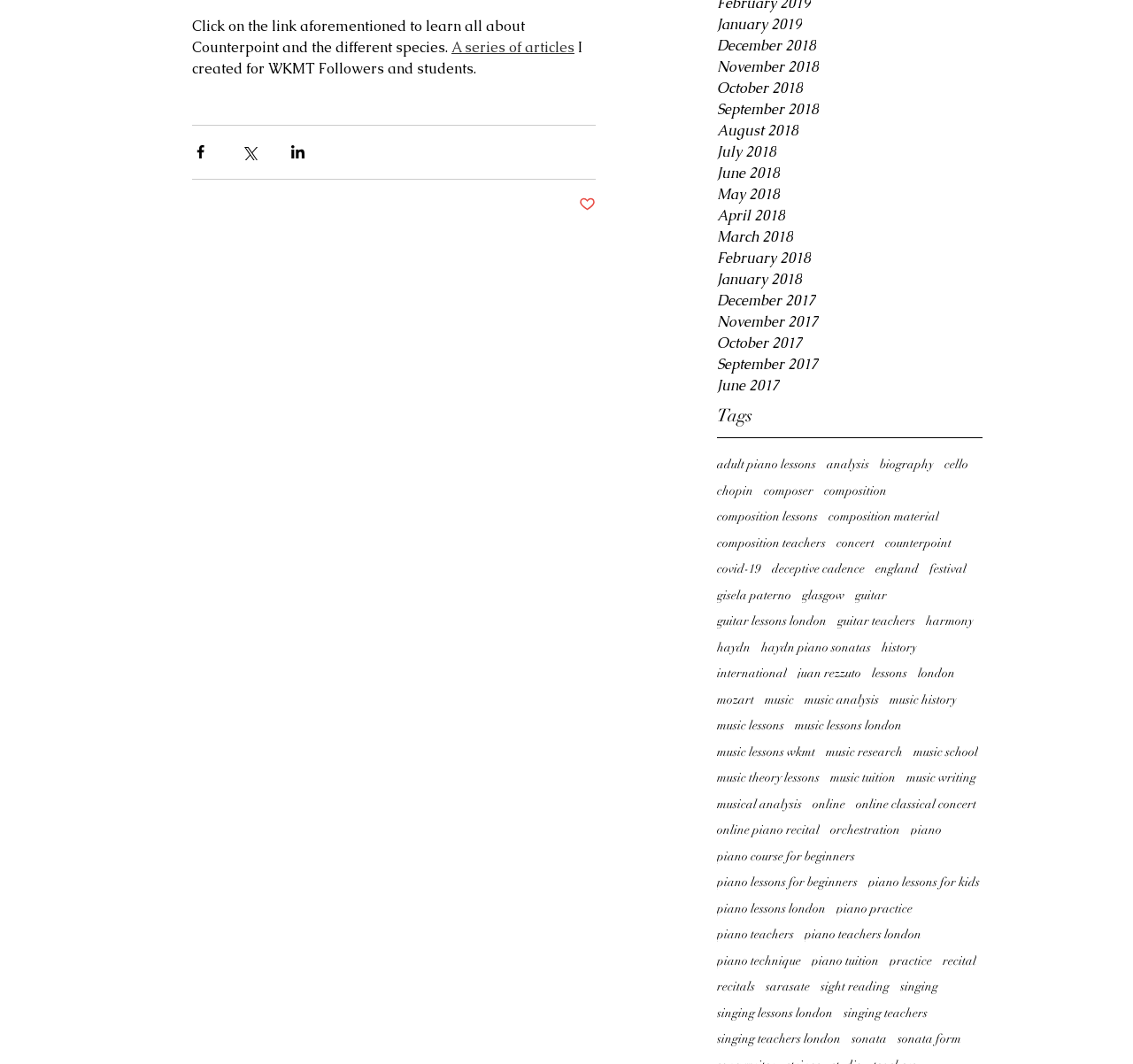What is the location mentioned on the webpage?
Look at the screenshot and provide an in-depth answer.

The location mentioned on the webpage is London, which is likely a reference to the location of music lessons or music schools, given the context of the webpage.